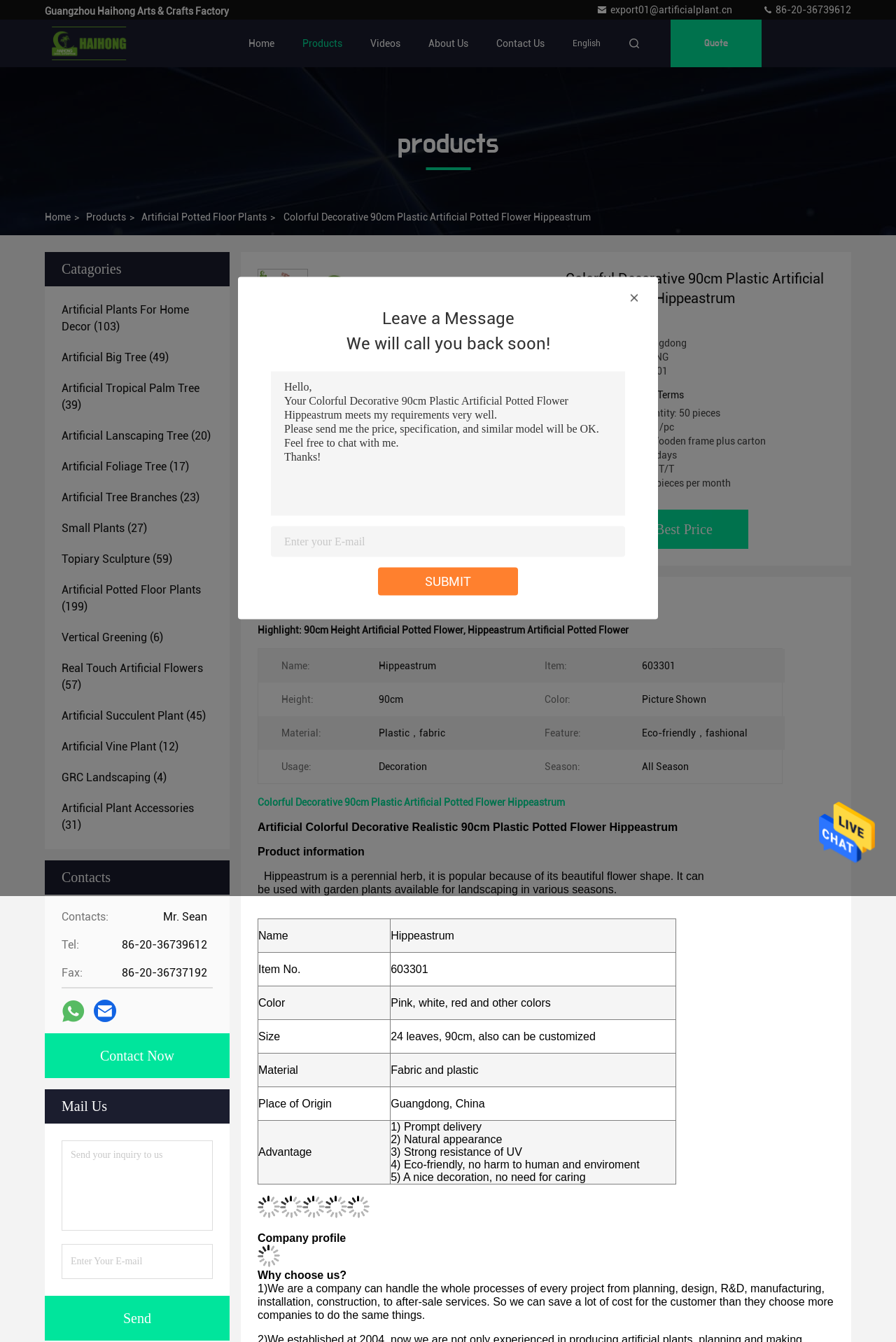Highlight the bounding box coordinates of the element you need to click to perform the following instruction: "Click the 'SUBMIT' button."

[0.474, 0.427, 0.526, 0.438]